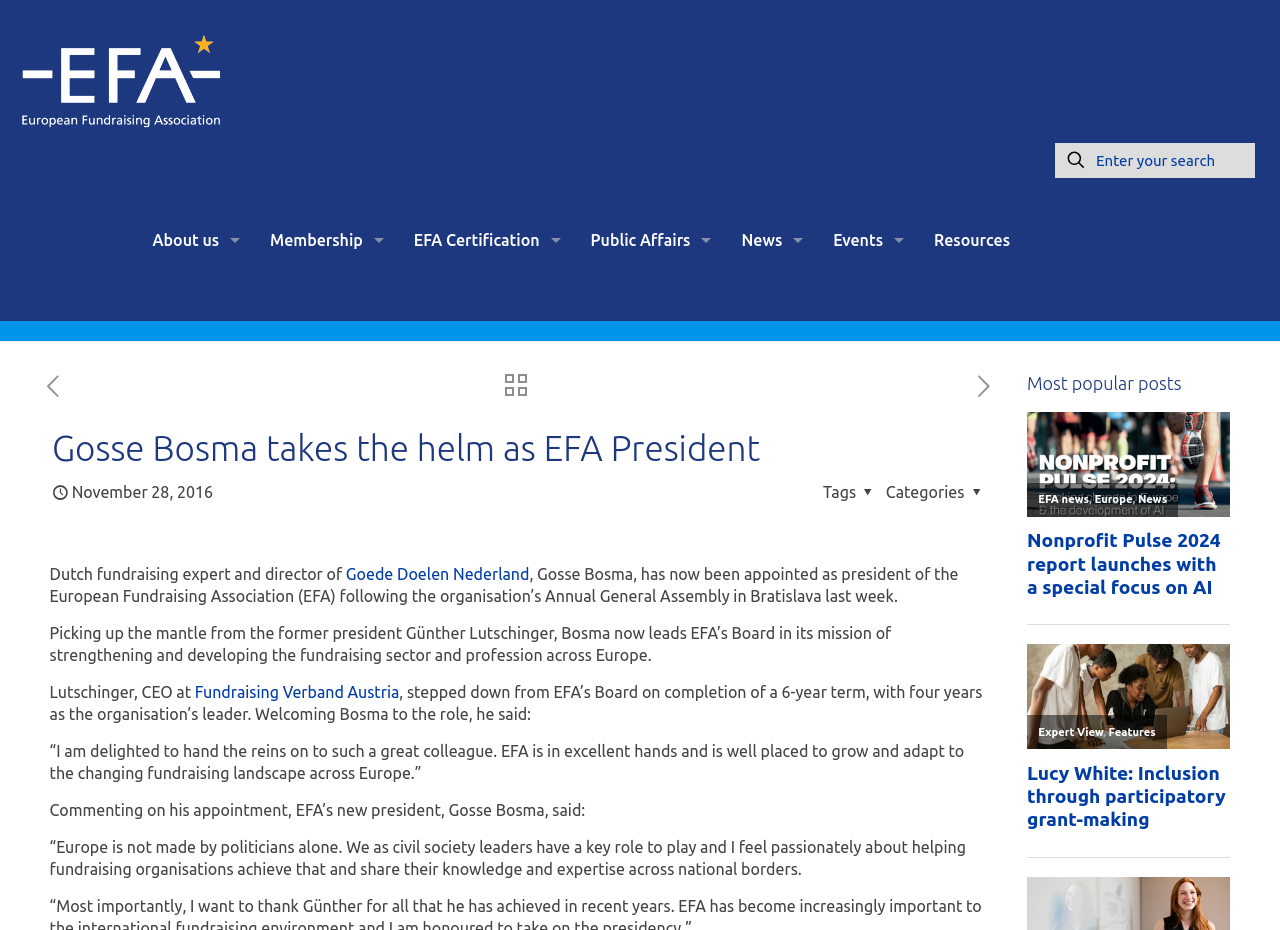What is the principal heading displayed on the webpage?

Gosse Bosma takes the helm as EFA President